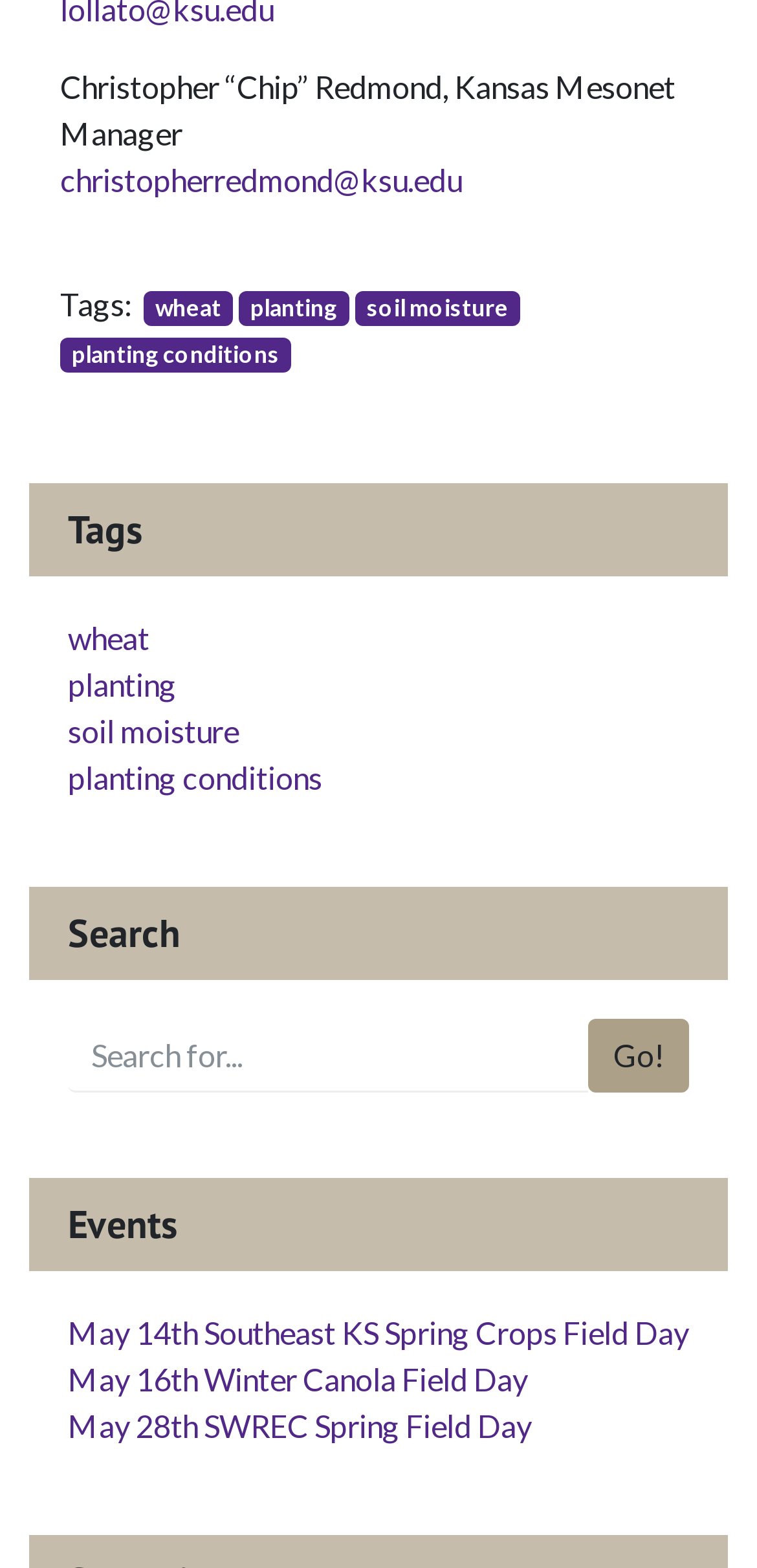Locate the bounding box coordinates of the region to be clicked to comply with the following instruction: "Go to the Search page". The coordinates must be four float numbers between 0 and 1, in the form [left, top, right, bottom].

[0.777, 0.65, 0.91, 0.697]